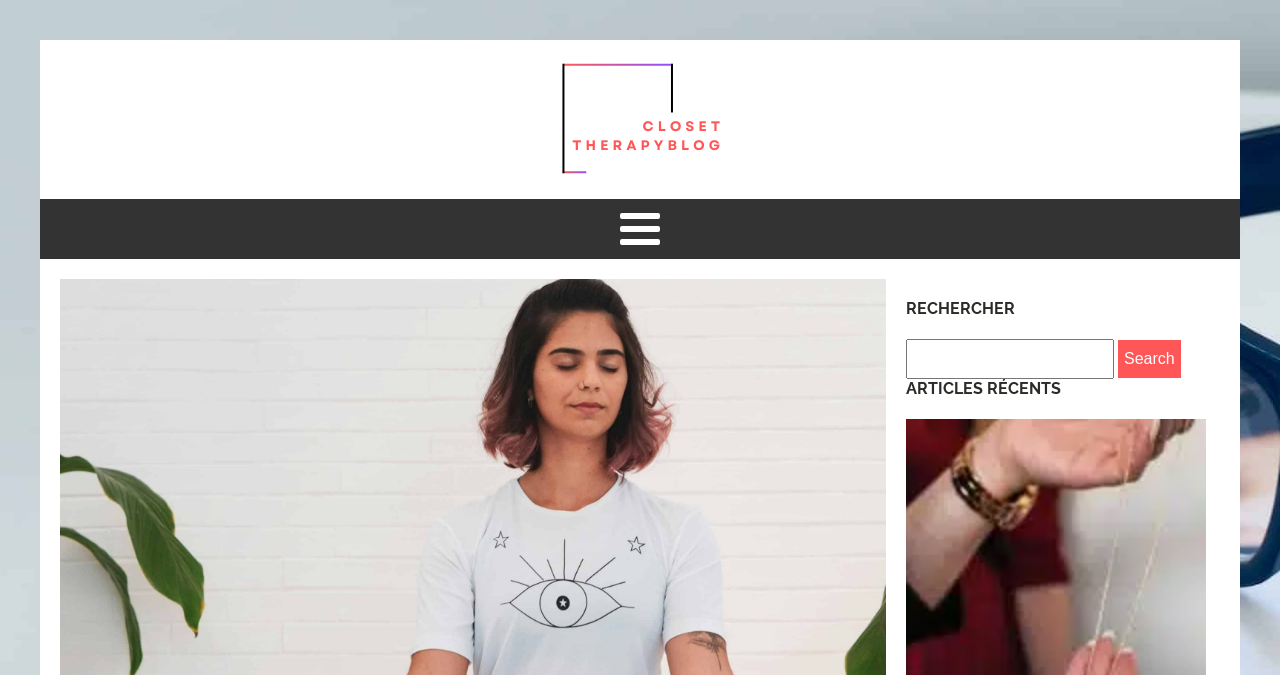Please look at the image and answer the question with a detailed explanation: What is the purpose of the search bar?

The search bar is located below the 'RECHERCHER' heading, and it has a placeholder text 'Search for:' and a search button. This suggests that the search bar is intended for users to search for specific articles or content within the website.